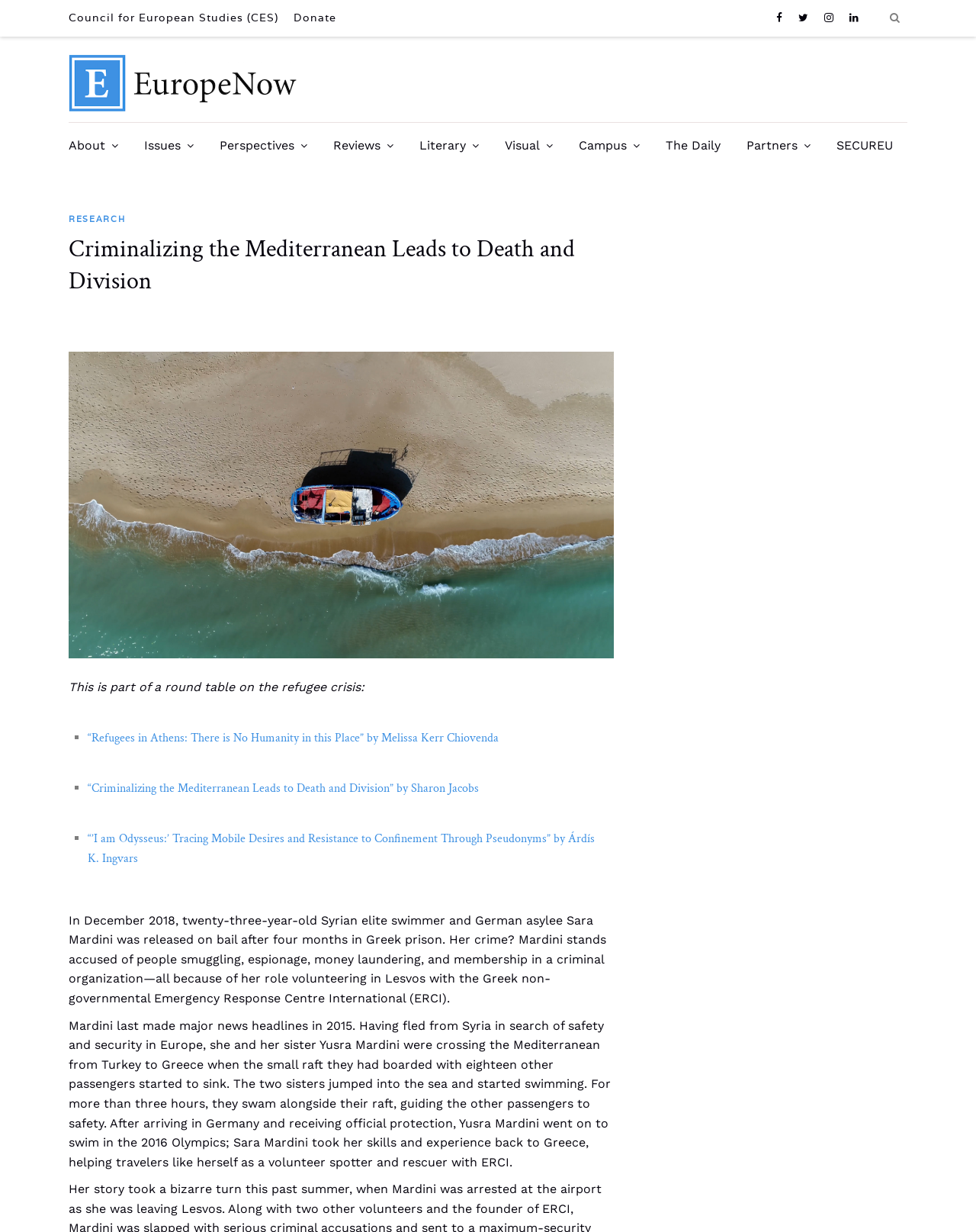Identify the bounding box of the UI element described as follows: "Research". Provide the coordinates as four float numbers in the range of 0 to 1 [left, top, right, bottom].

[0.07, 0.173, 0.136, 0.183]